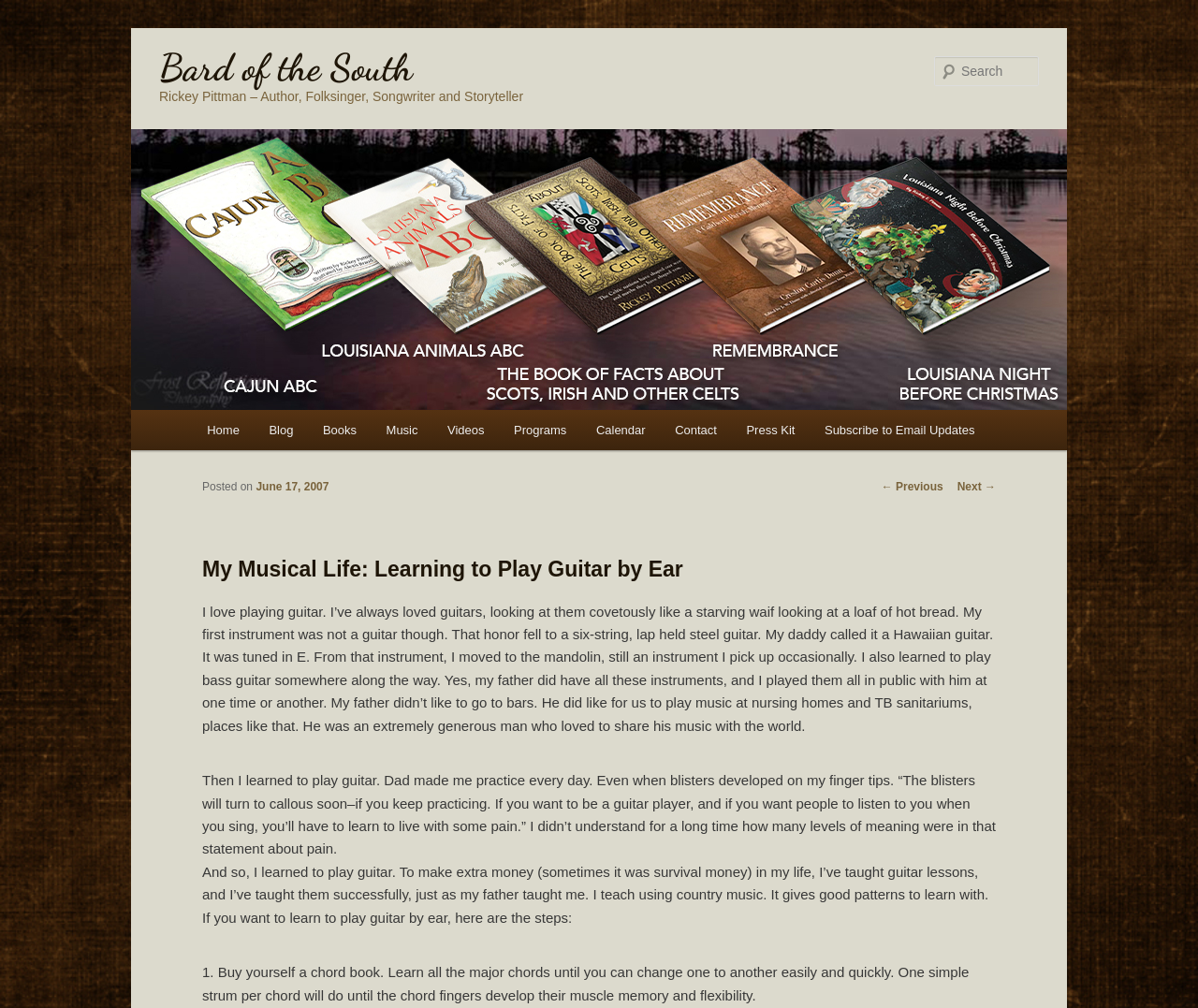For the element described, predict the bounding box coordinates as (top-left x, top-left y, bottom-right x, bottom-right y). All values should be between 0 and 1. Element description: Press Kit

[0.611, 0.406, 0.676, 0.446]